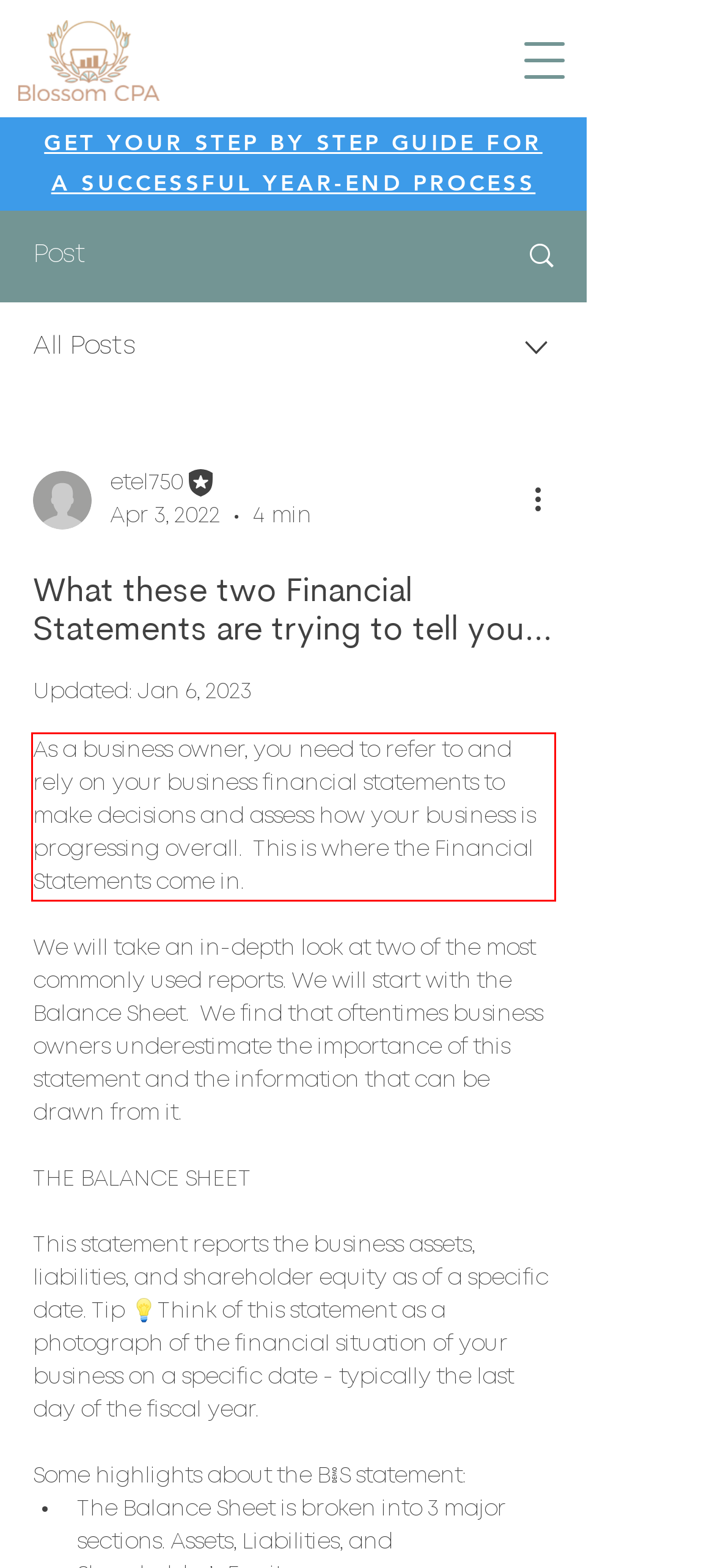You have a screenshot of a webpage with a red bounding box. Use OCR to generate the text contained within this red rectangle.

As a business owner, you need to refer to and rely on your business financial statements to make decisions and assess how your business is progressing overall. This is where the Financial Statements come in.